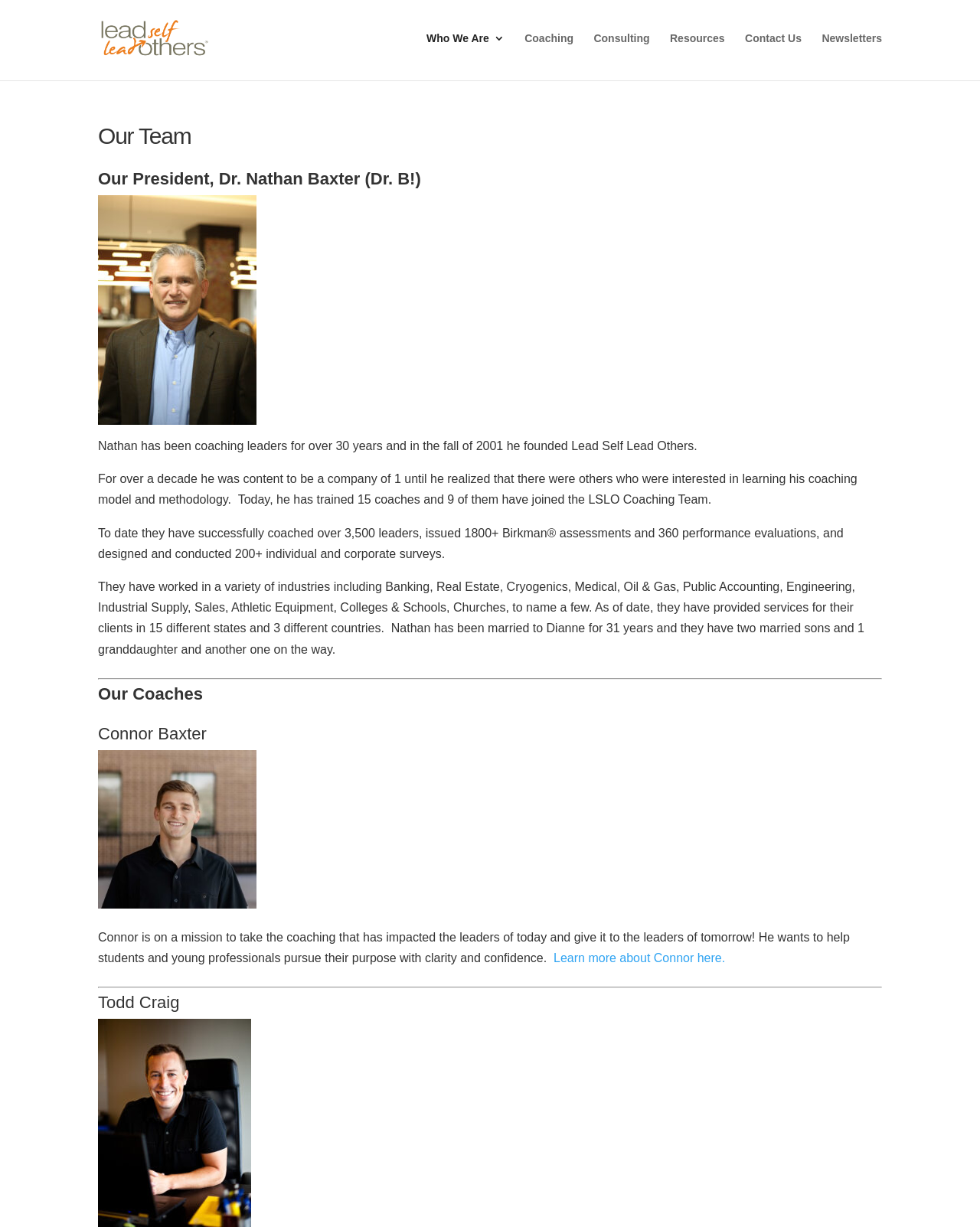Please locate the bounding box coordinates of the element that needs to be clicked to achieve the following instruction: "Learn more about Connor". The coordinates should be four float numbers between 0 and 1, i.e., [left, top, right, bottom].

[0.565, 0.775, 0.74, 0.786]